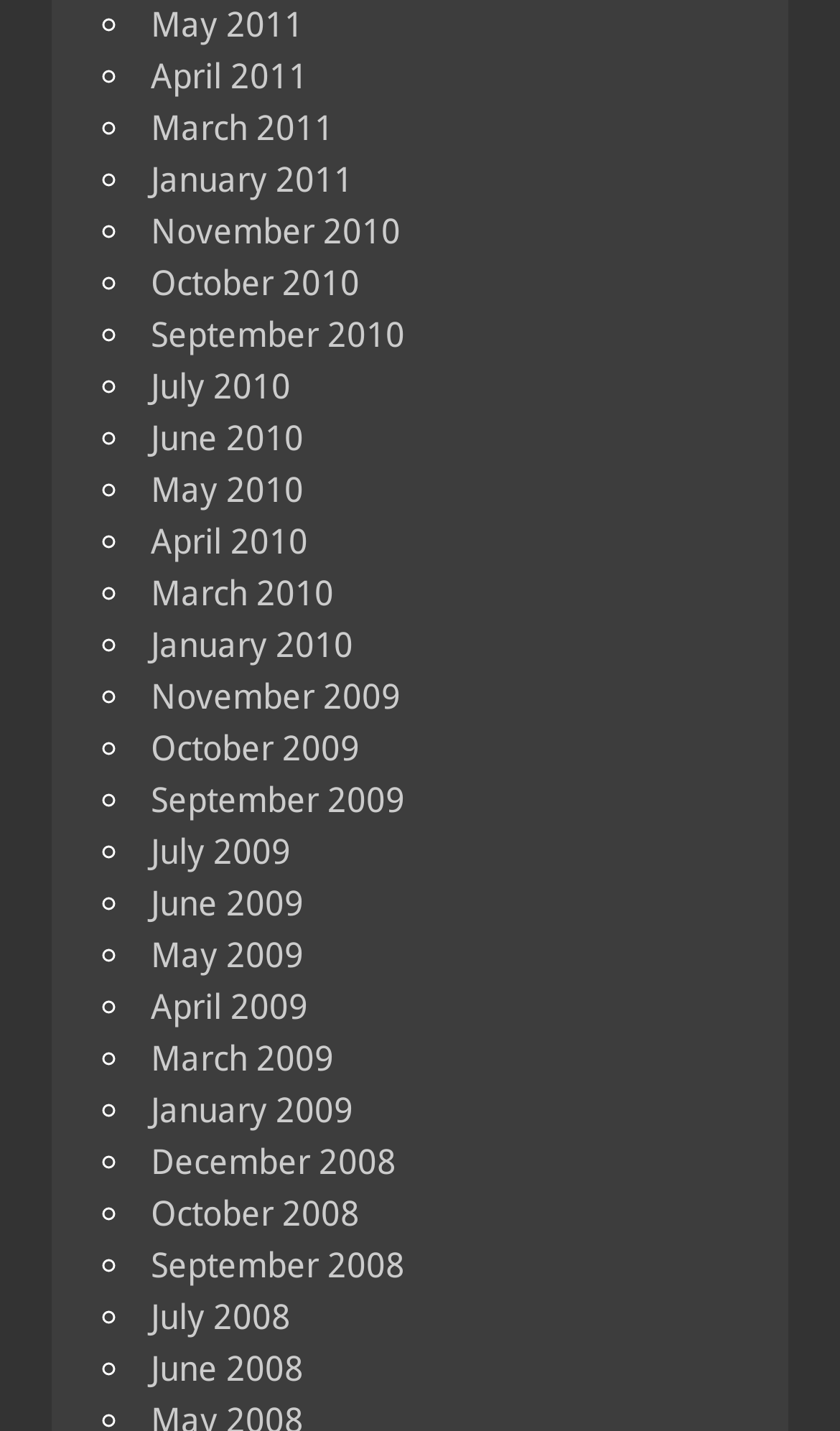Identify the bounding box coordinates of the element that should be clicked to fulfill this task: "View January 2011". The coordinates should be provided as four float numbers between 0 and 1, i.e., [left, top, right, bottom].

[0.179, 0.111, 0.421, 0.14]